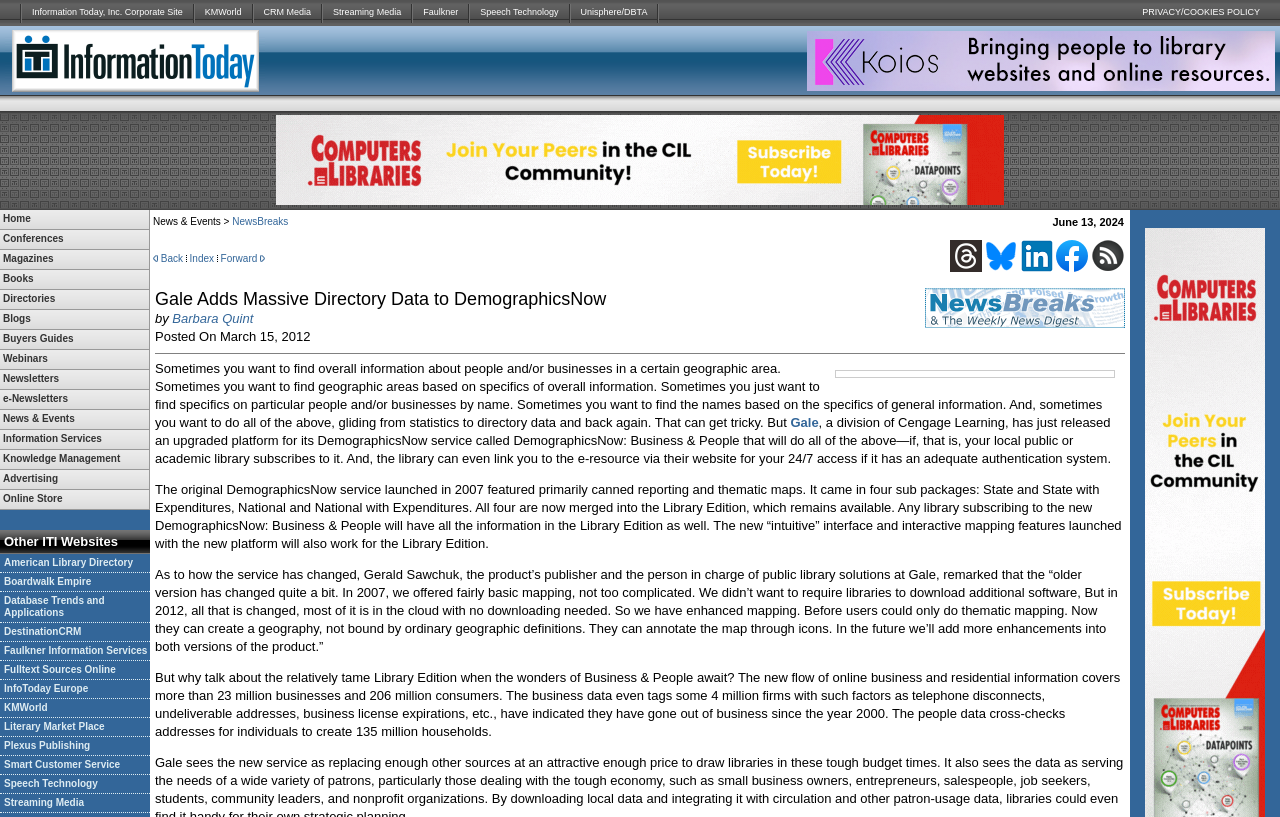Identify the bounding box coordinates of the element that should be clicked to fulfill this task: "Click on the 'Dr. Aaron Wohl arrested: arrested Case and Investigation' link". The coordinates should be provided as four float numbers between 0 and 1, i.e., [left, top, right, bottom].

None